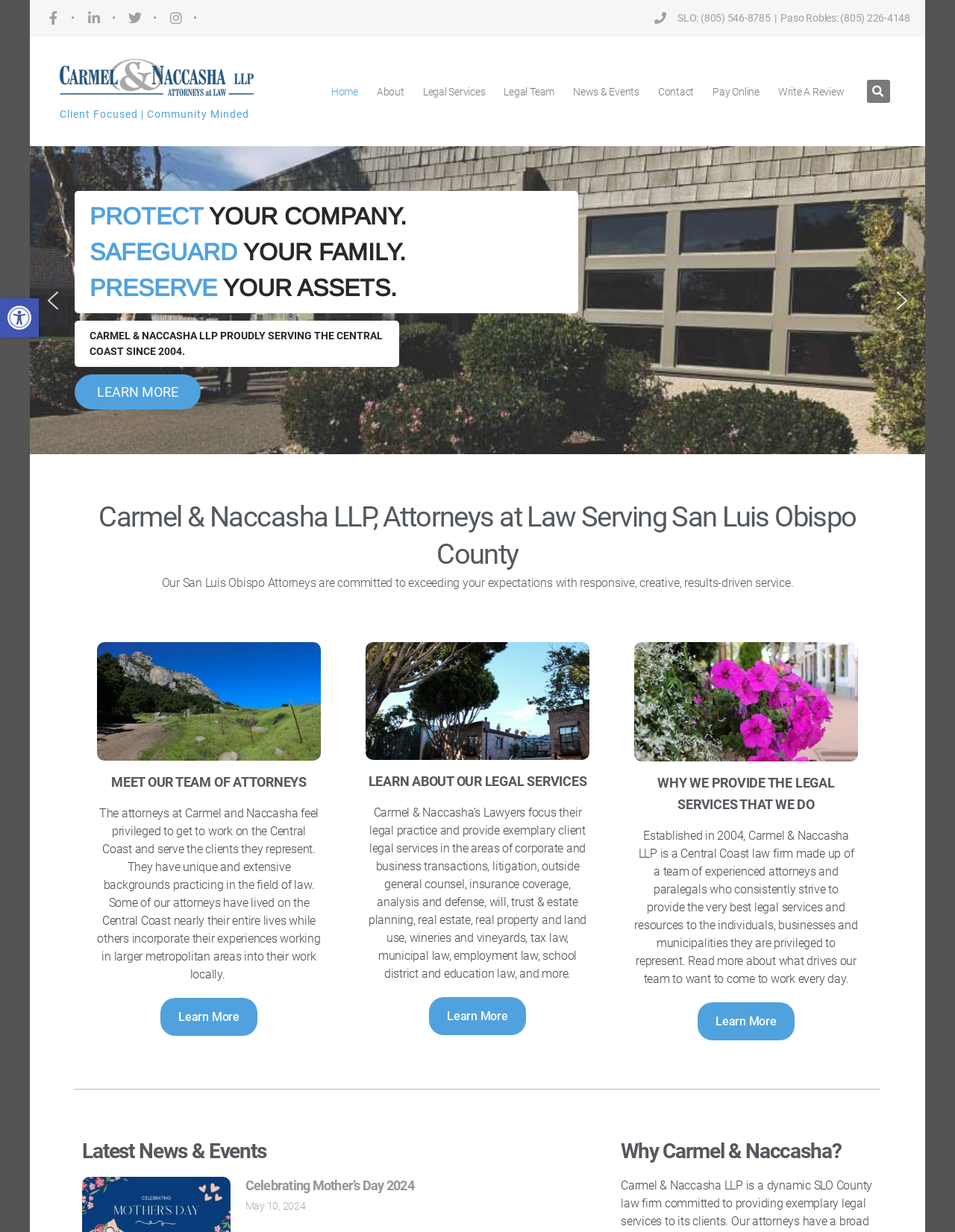Please provide a comprehensive response to the question based on the details in the image: How many attorneys are mentioned on the webpage?

I searched the webpage and did not find any specific attorneys mentioned by name, so the answer is none.